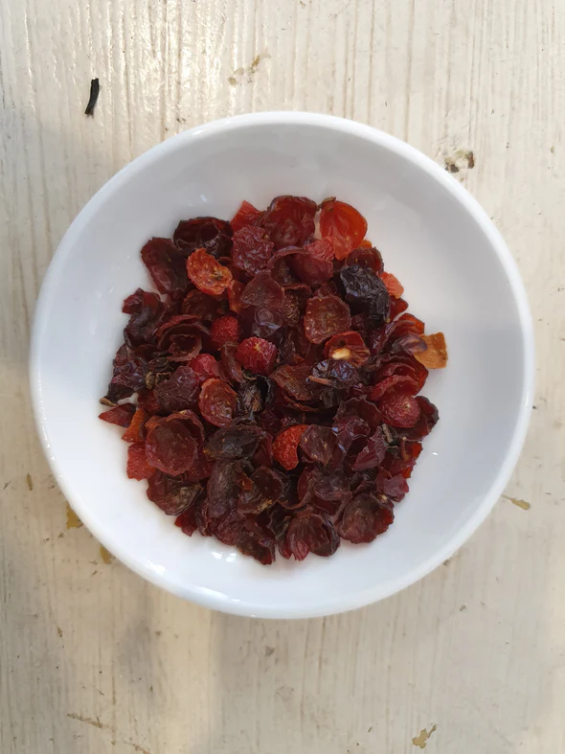What is the material of the surface?
Respond to the question with a single word or phrase according to the image.

Light wood